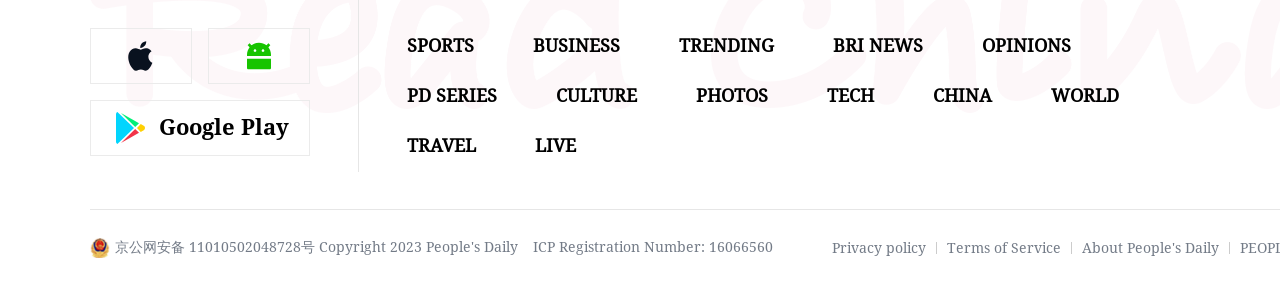Determine the bounding box of the UI component based on this description: "Over ons". The bounding box coordinates should be four float values between 0 and 1, i.e., [left, top, right, bottom].

None